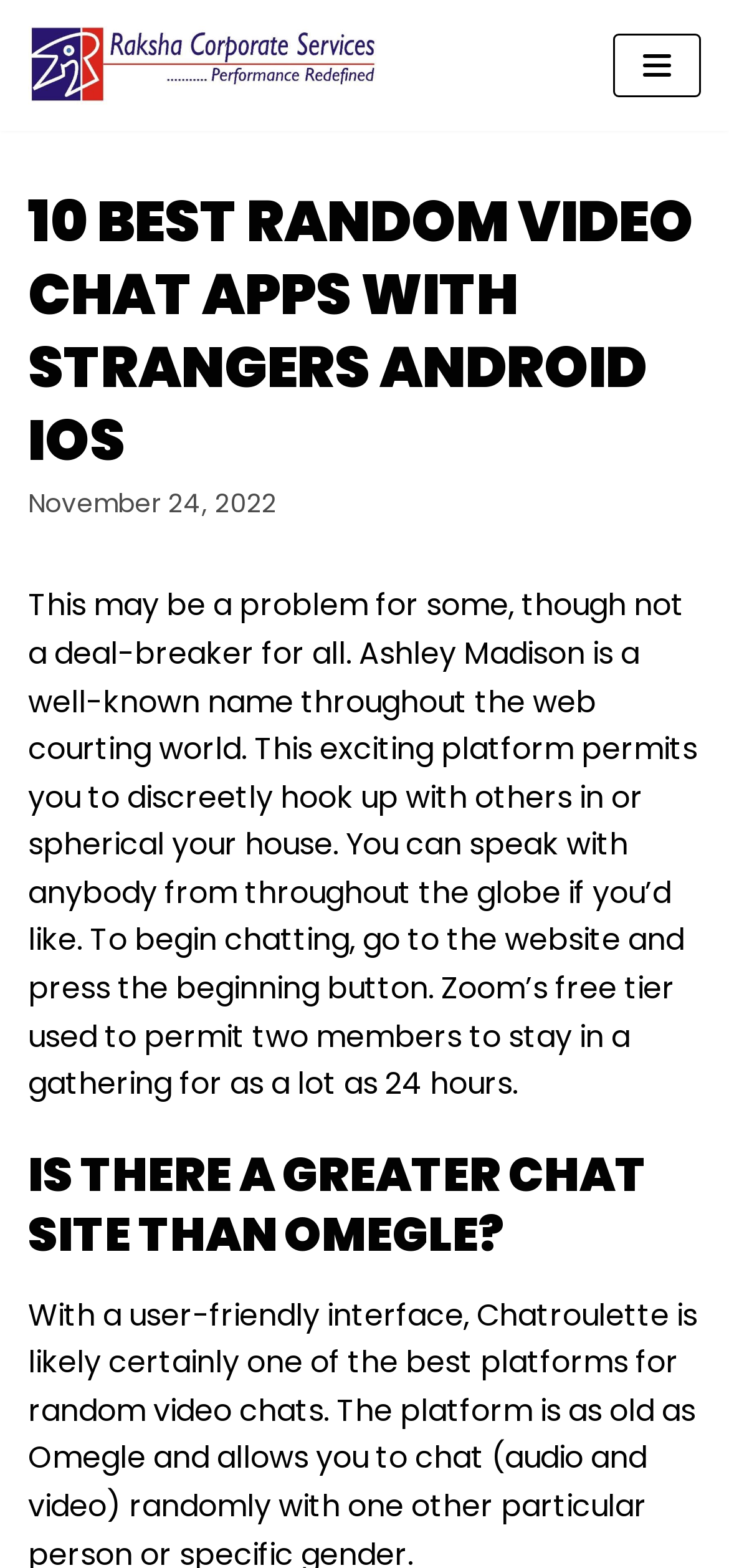Extract the bounding box of the UI element described as: "Skip to content".

[0.0, 0.038, 0.103, 0.062]